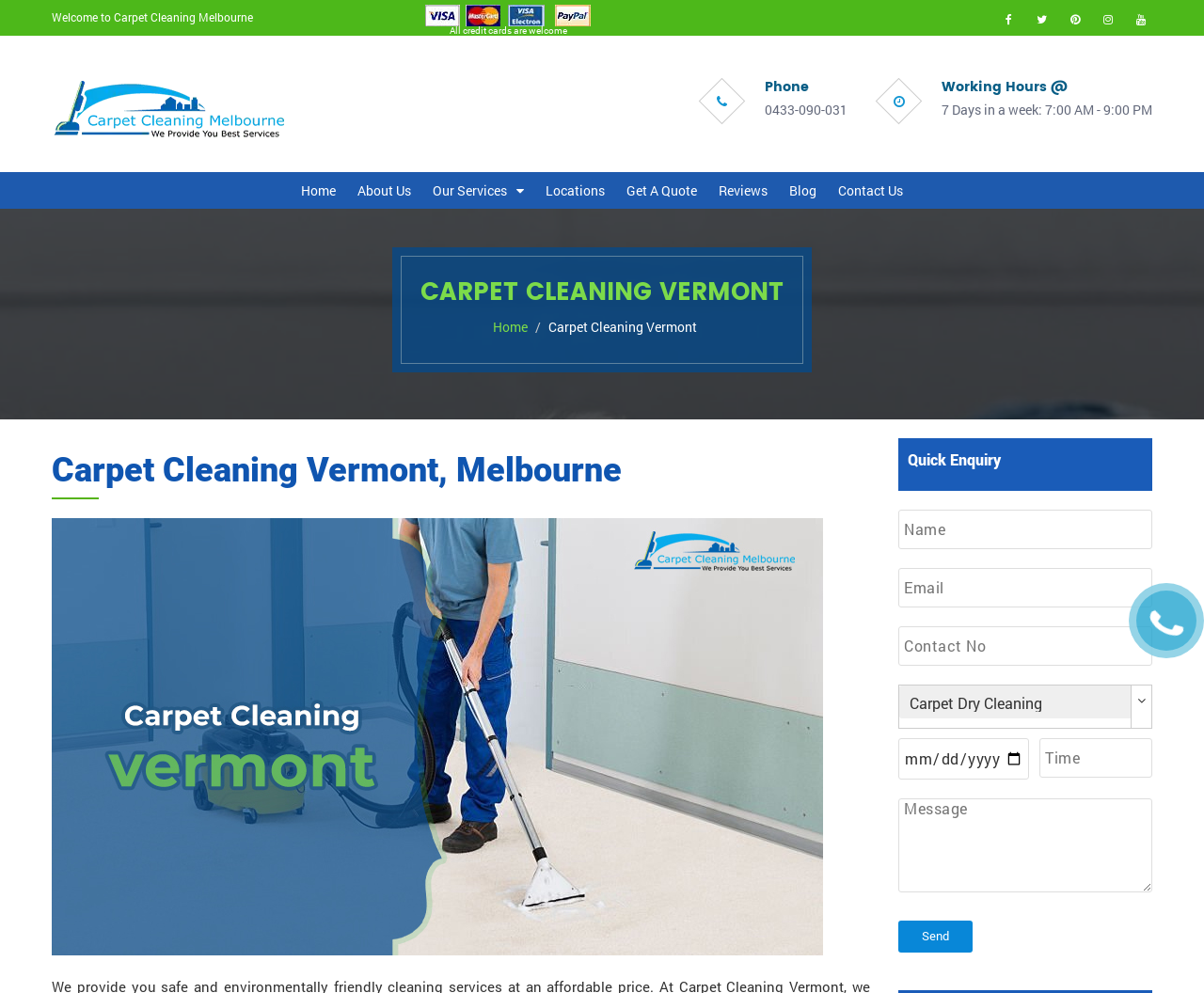What types of credit cards are accepted?
Please answer the question with as much detail as possible using the screenshot.

I found this information by looking at the section that says 'All credit cards are welcome', which implies that the company accepts all types of credit cards.